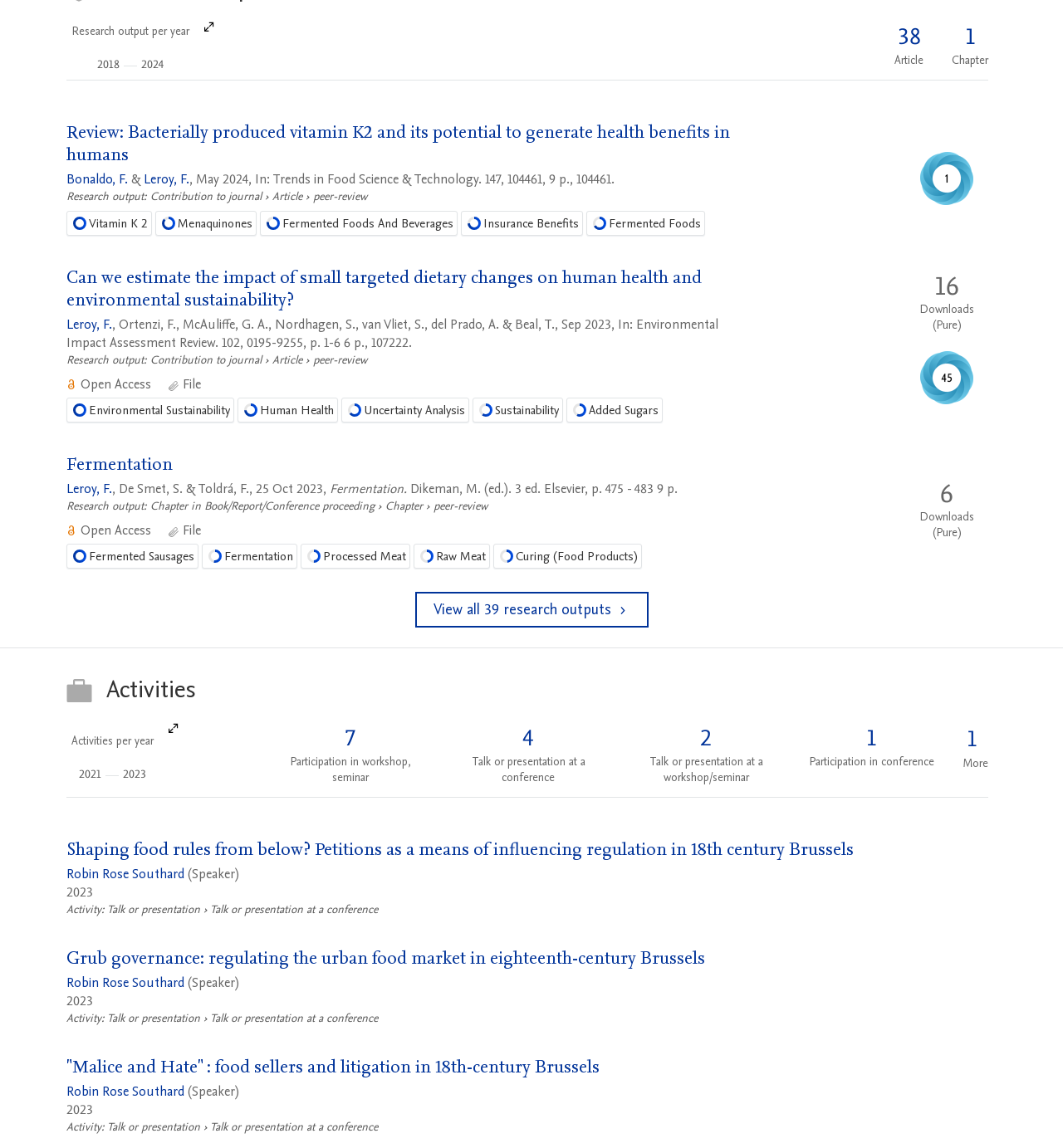Refer to the image and answer the question with as much detail as possible: What is the altmetric score of the second article?

I examined the webpage and found a section that displays publication metrics. Under the second article, I see a link that says 'Article has an altmetric score of 45', which indicates that the altmetric score of the second article is 45.